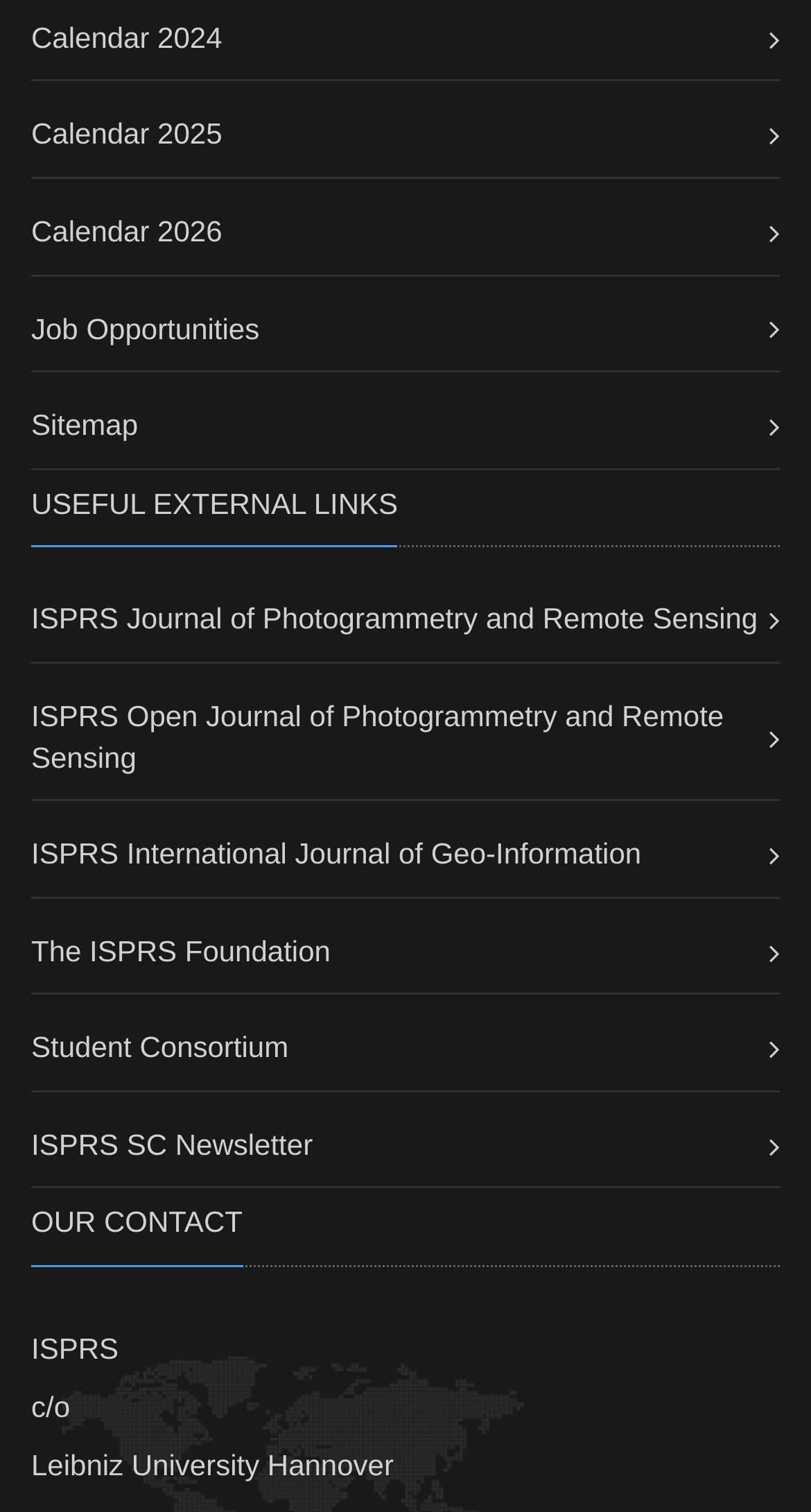Determine the coordinates of the bounding box that should be clicked to complete the instruction: "View Calendar 2024". The coordinates should be represented by four float numbers between 0 and 1: [left, top, right, bottom].

[0.038, 0.013, 0.274, 0.035]